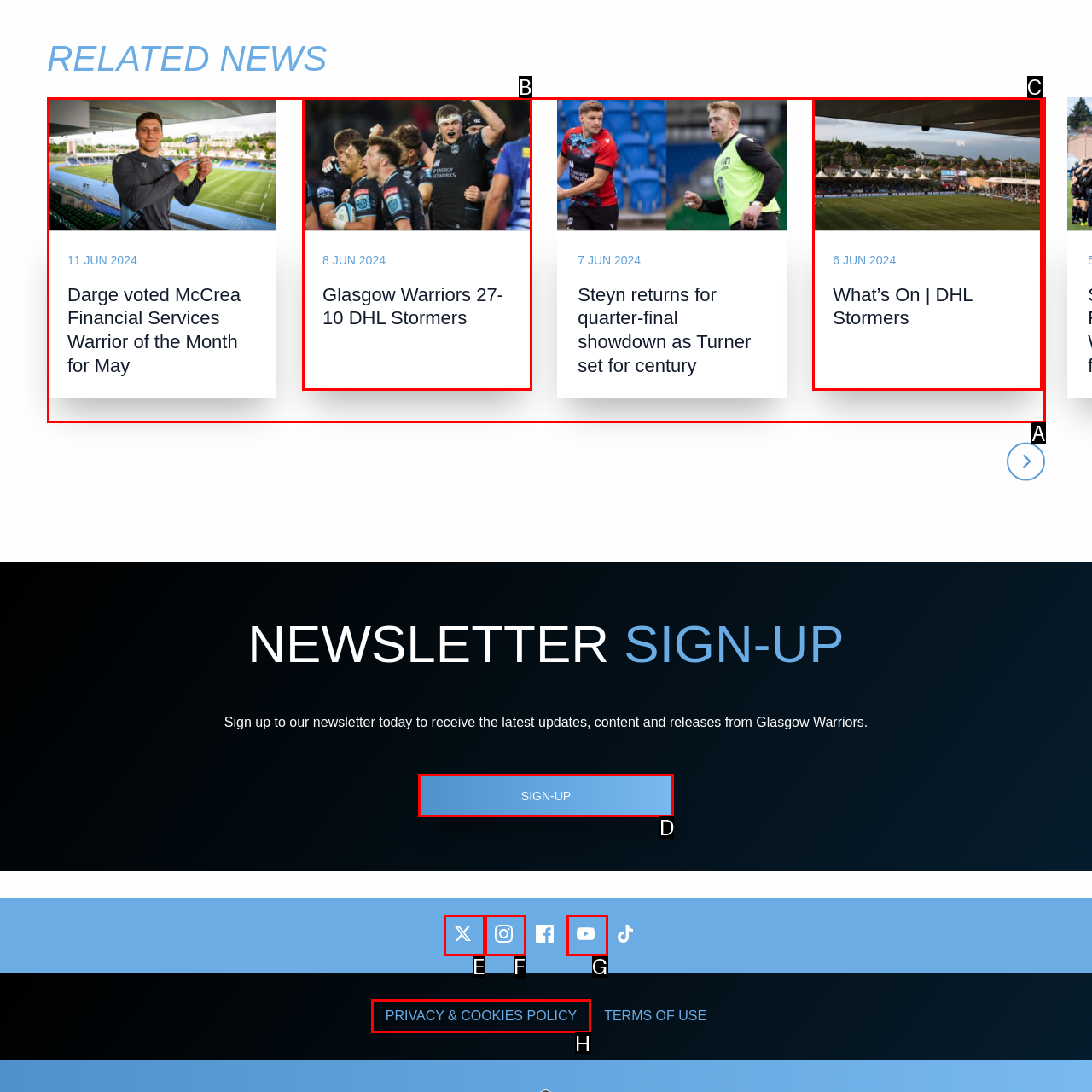Select the appropriate letter to fulfill the given instruction: Sign up to the newsletter
Provide the letter of the correct option directly.

D